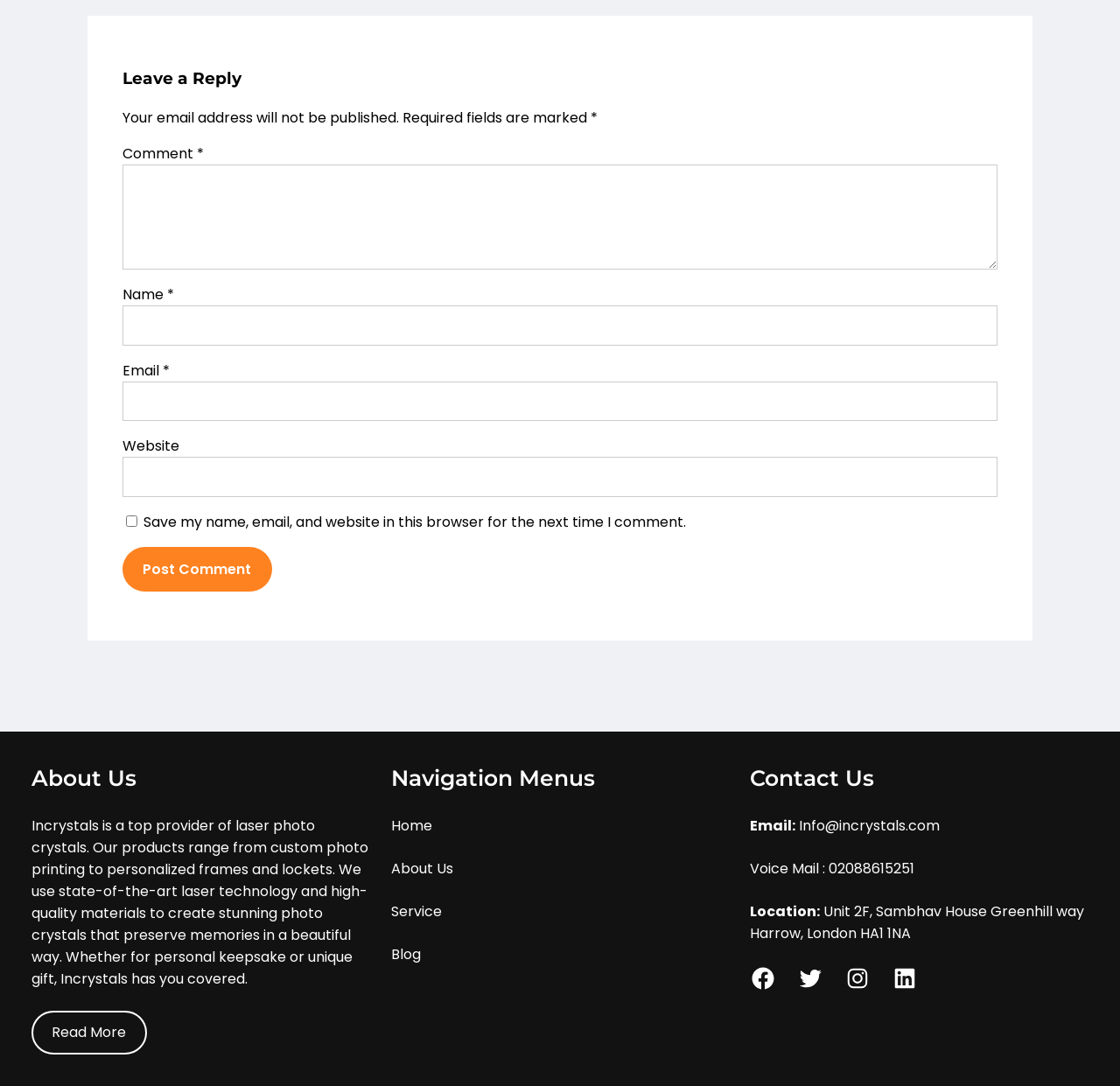Locate the bounding box coordinates of the segment that needs to be clicked to meet this instruction: "Enter your name".

[0.109, 0.281, 0.891, 0.318]